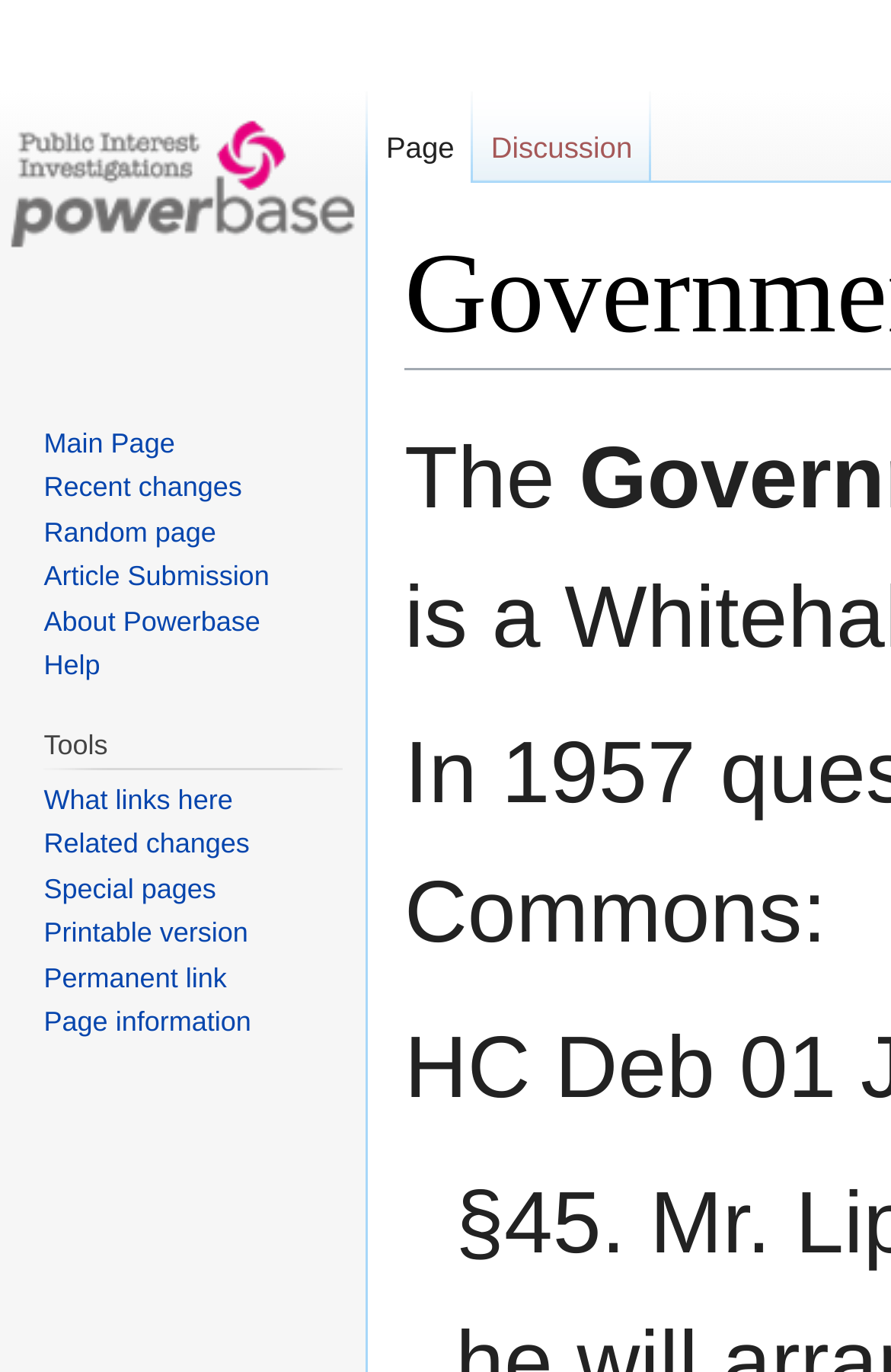Extract the main title from the webpage.

Government Communications Bureau